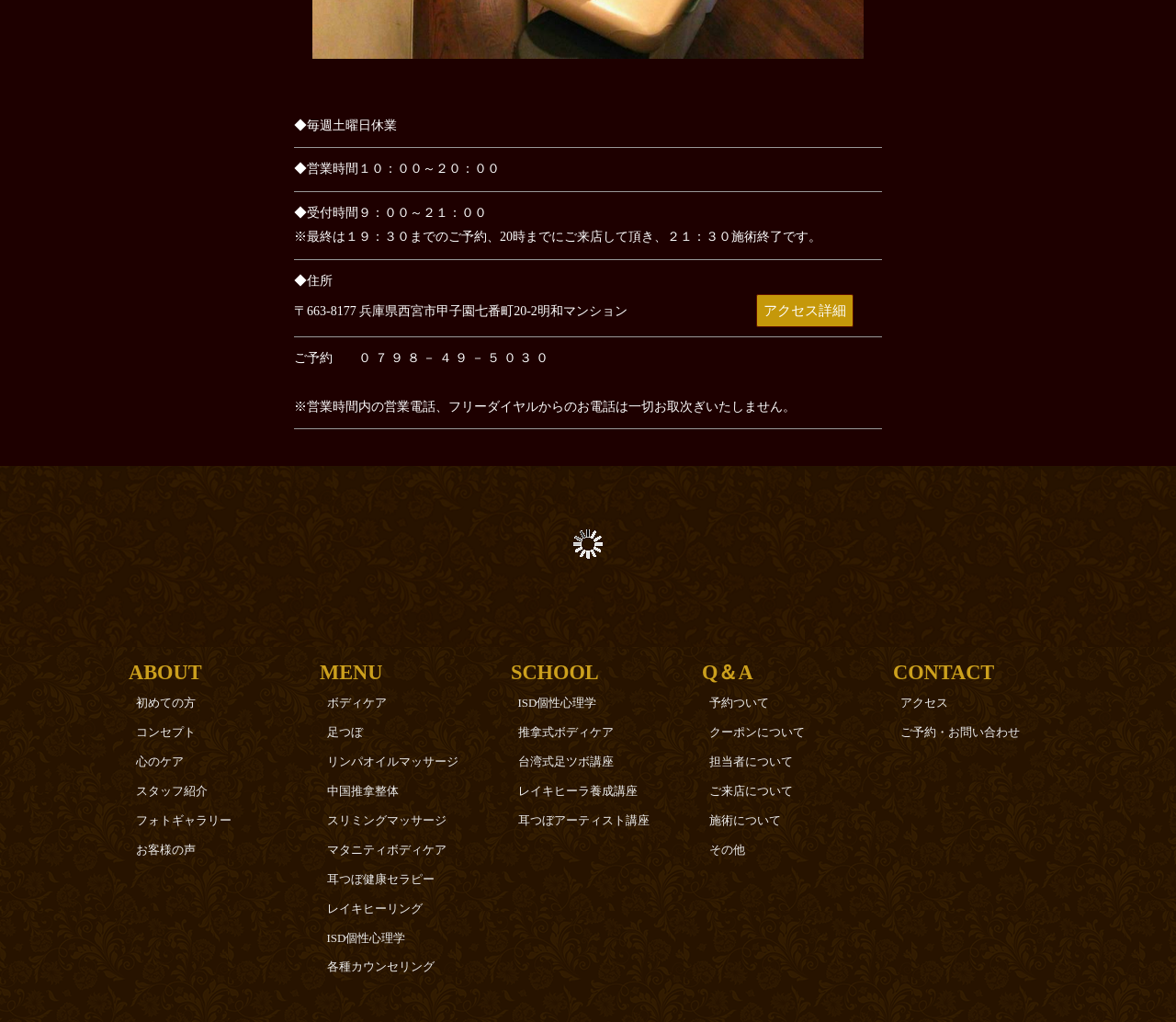Please provide a one-word or phrase answer to the question: 
What is the address of this establishment?

兵庫県西宮市甲子園七番町20-2明和マンション